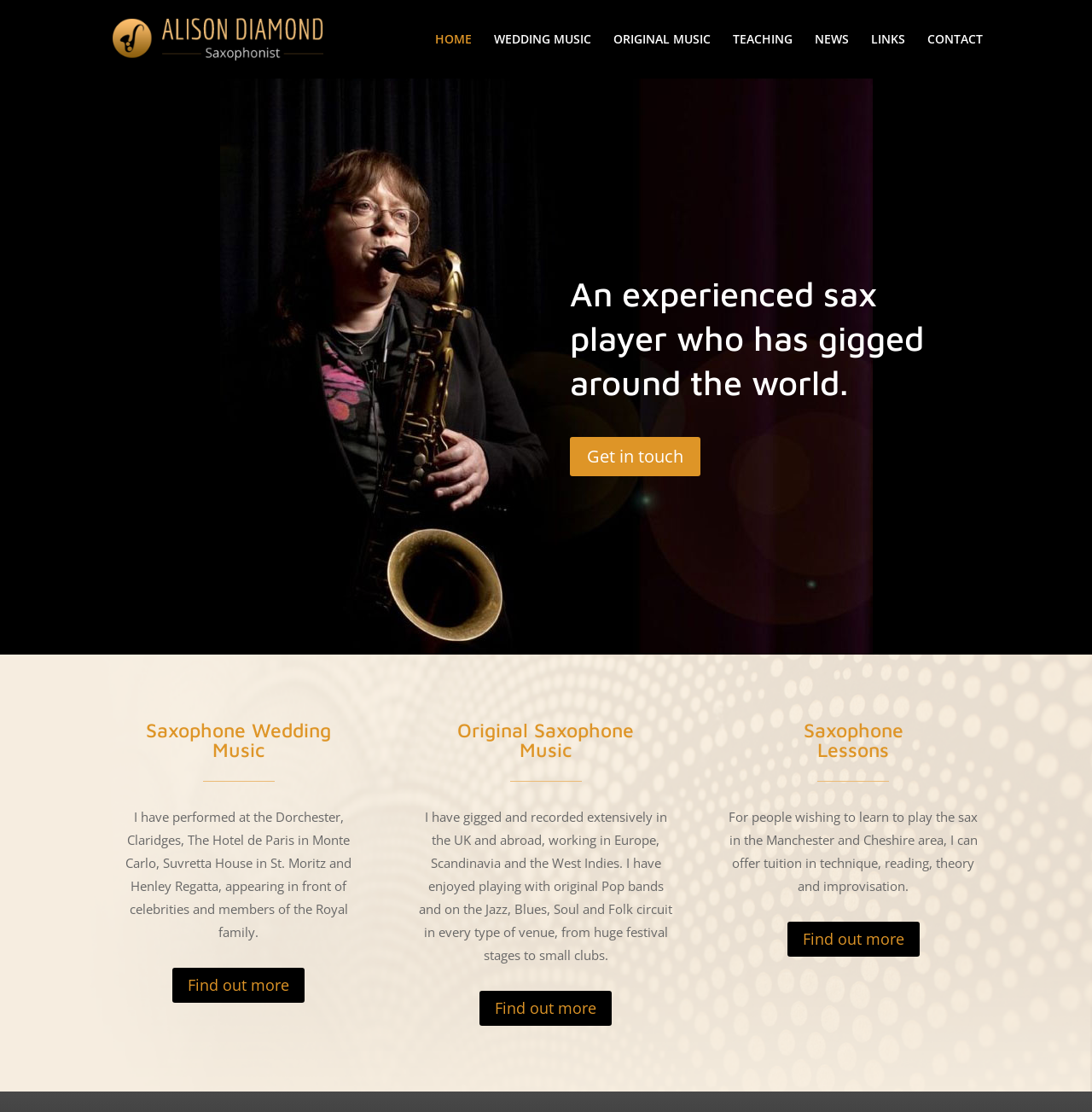Determine the bounding box coordinates of the clickable region to carry out the instruction: "Learn more about saxophone lessons in Manchester".

[0.721, 0.829, 0.842, 0.861]